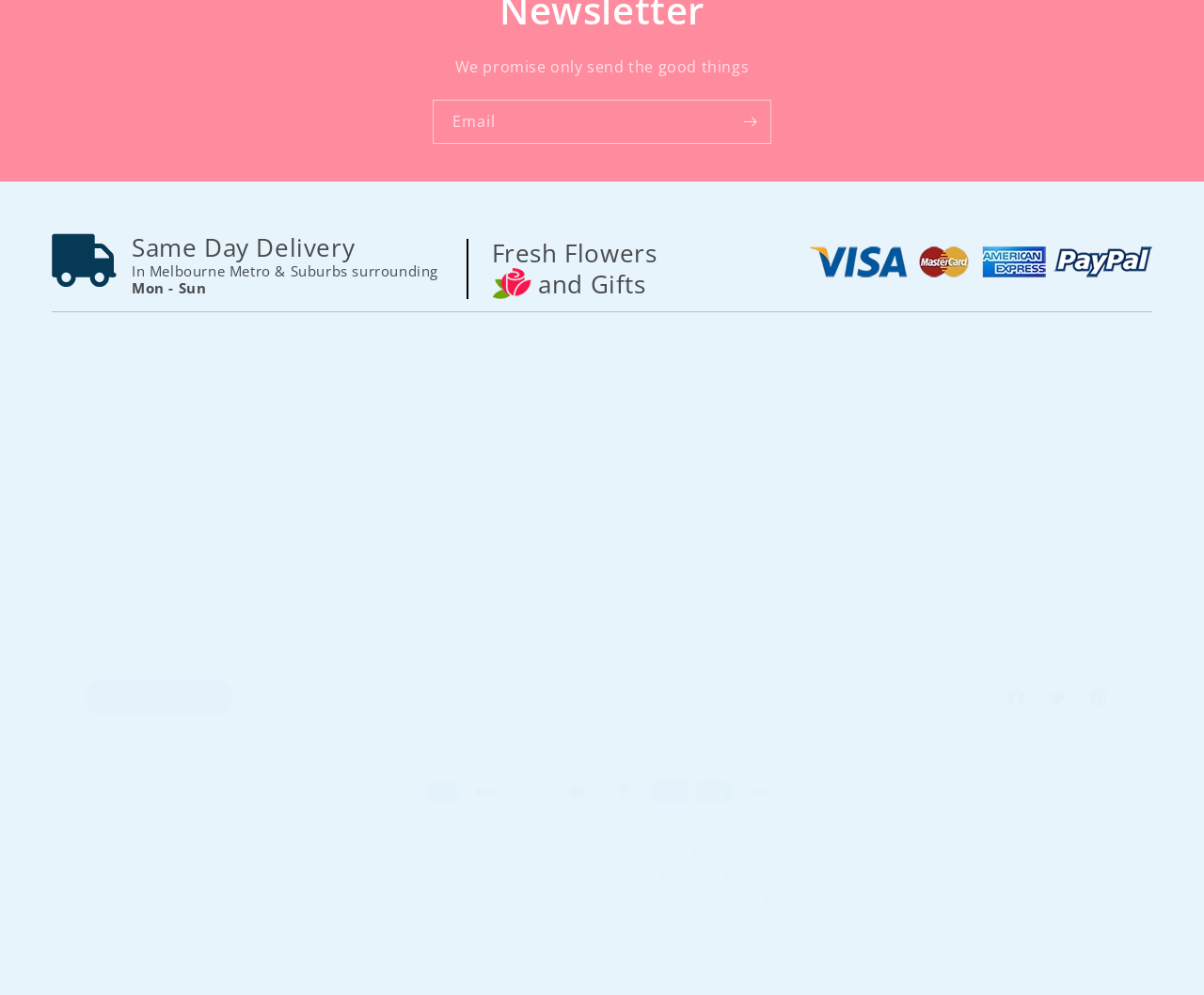Please determine the bounding box coordinates of the element to click in order to execute the following instruction: "Follow on Facebook". The coordinates should be four float numbers between 0 and 1, specified as [left, top, right, bottom].

[0.827, 0.681, 0.861, 0.722]